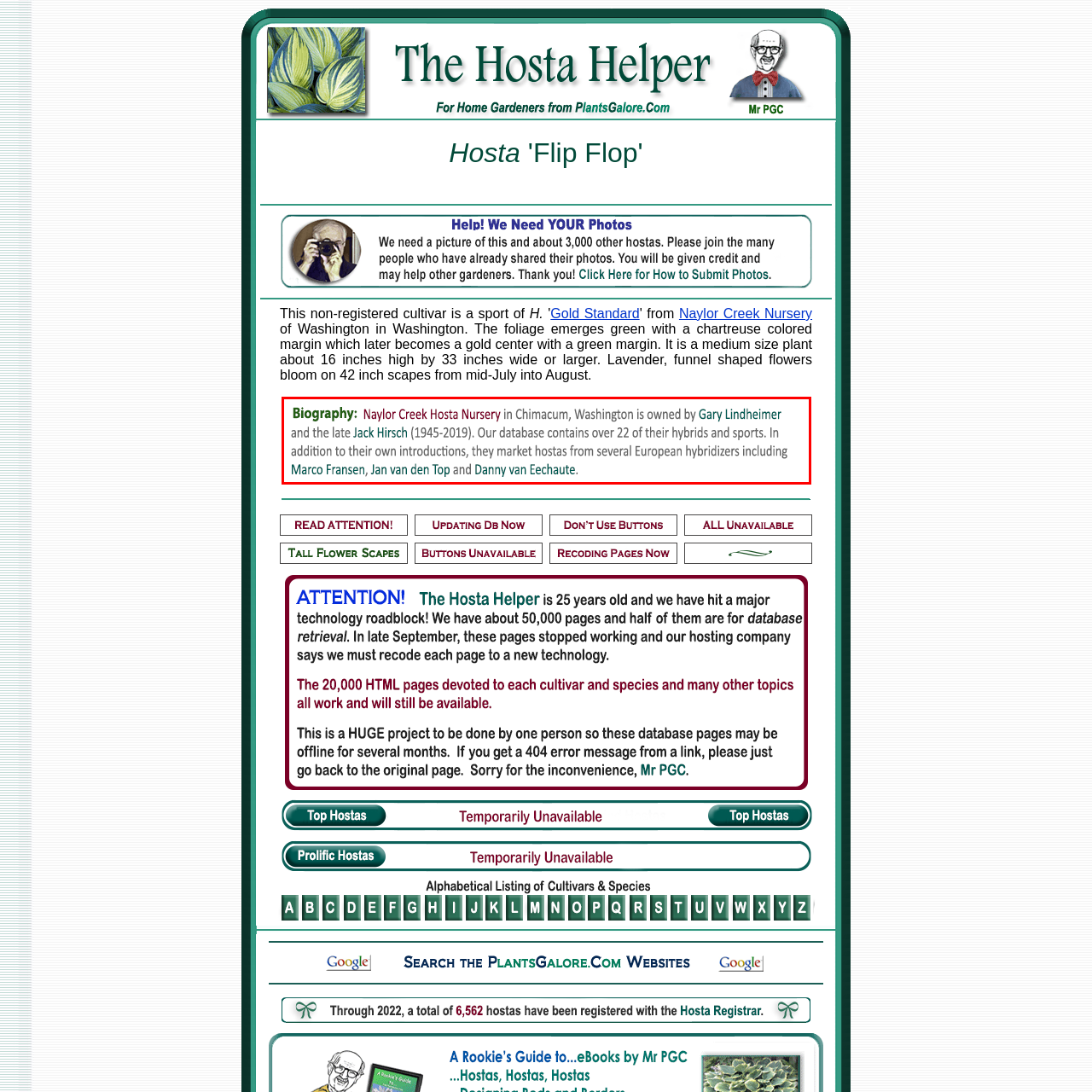What is the typical height of the plant?
Examine the image highlighted by the red bounding box and answer briefly with one word or a short phrase.

16 inches